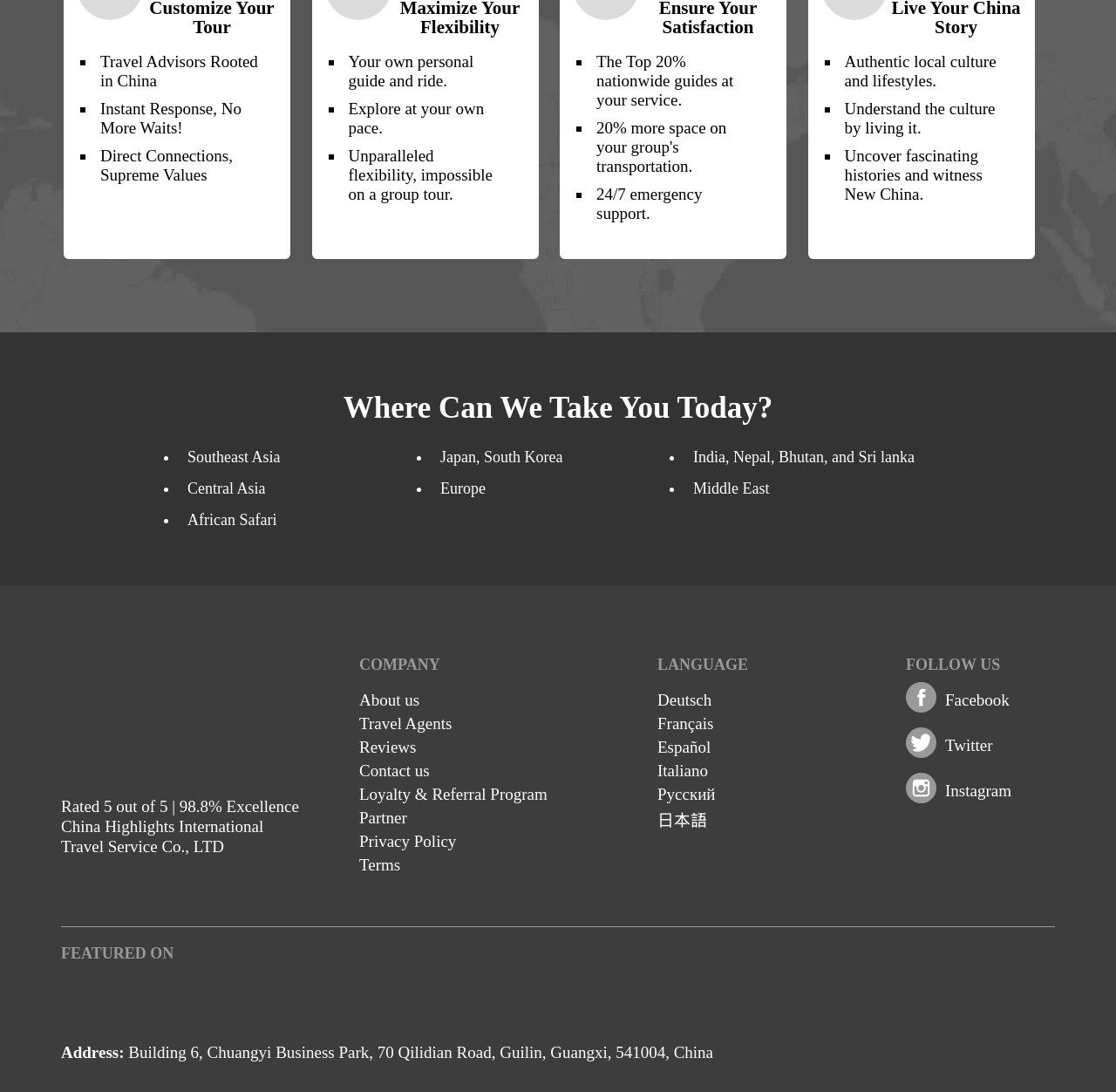Respond with a single word or short phrase to the following question: 
What is the purpose of the company?

Travel Service